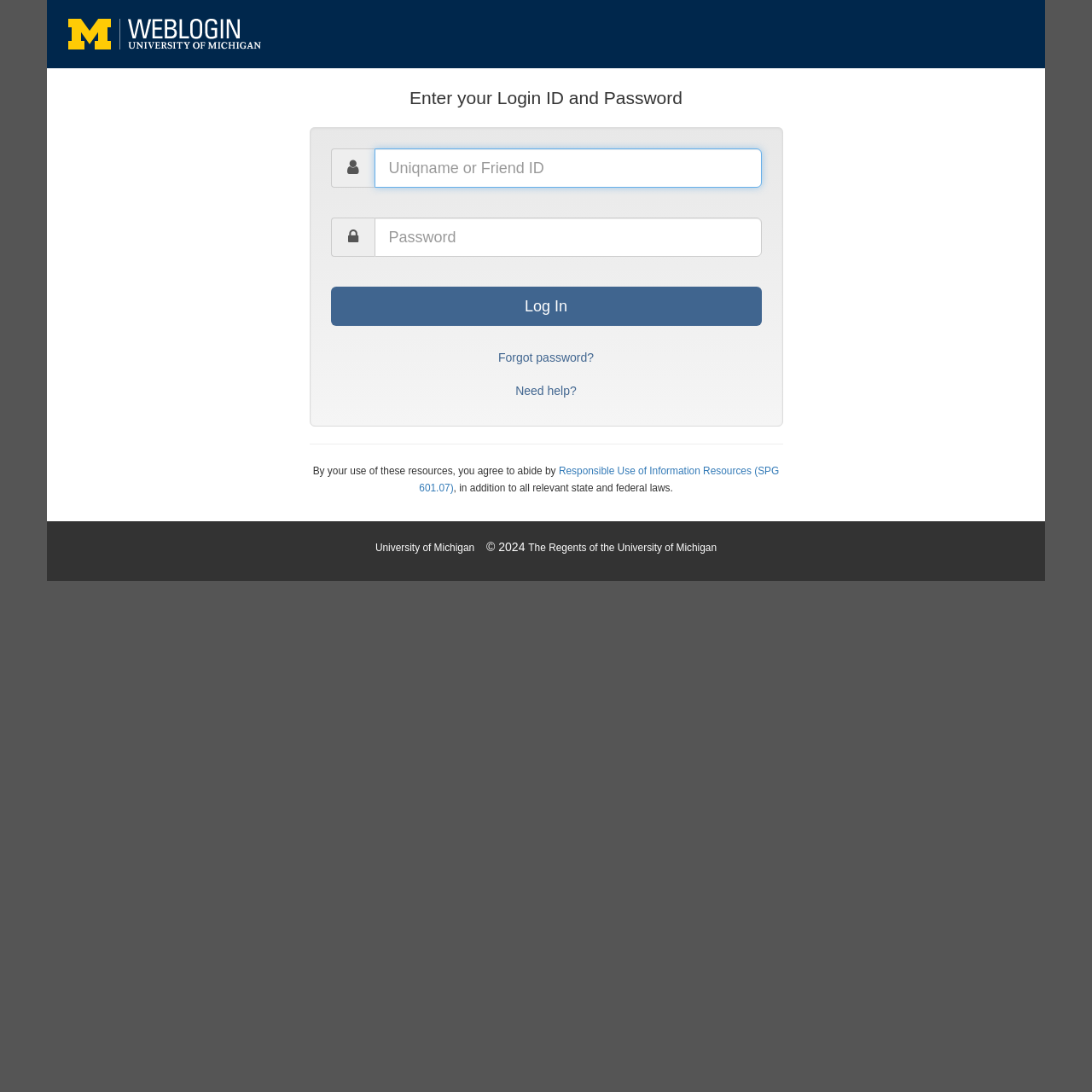Please indicate the bounding box coordinates for the clickable area to complete the following task: "Enter your password". The coordinates should be specified as four float numbers between 0 and 1, i.e., [left, top, right, bottom].

[0.343, 0.2, 0.697, 0.235]